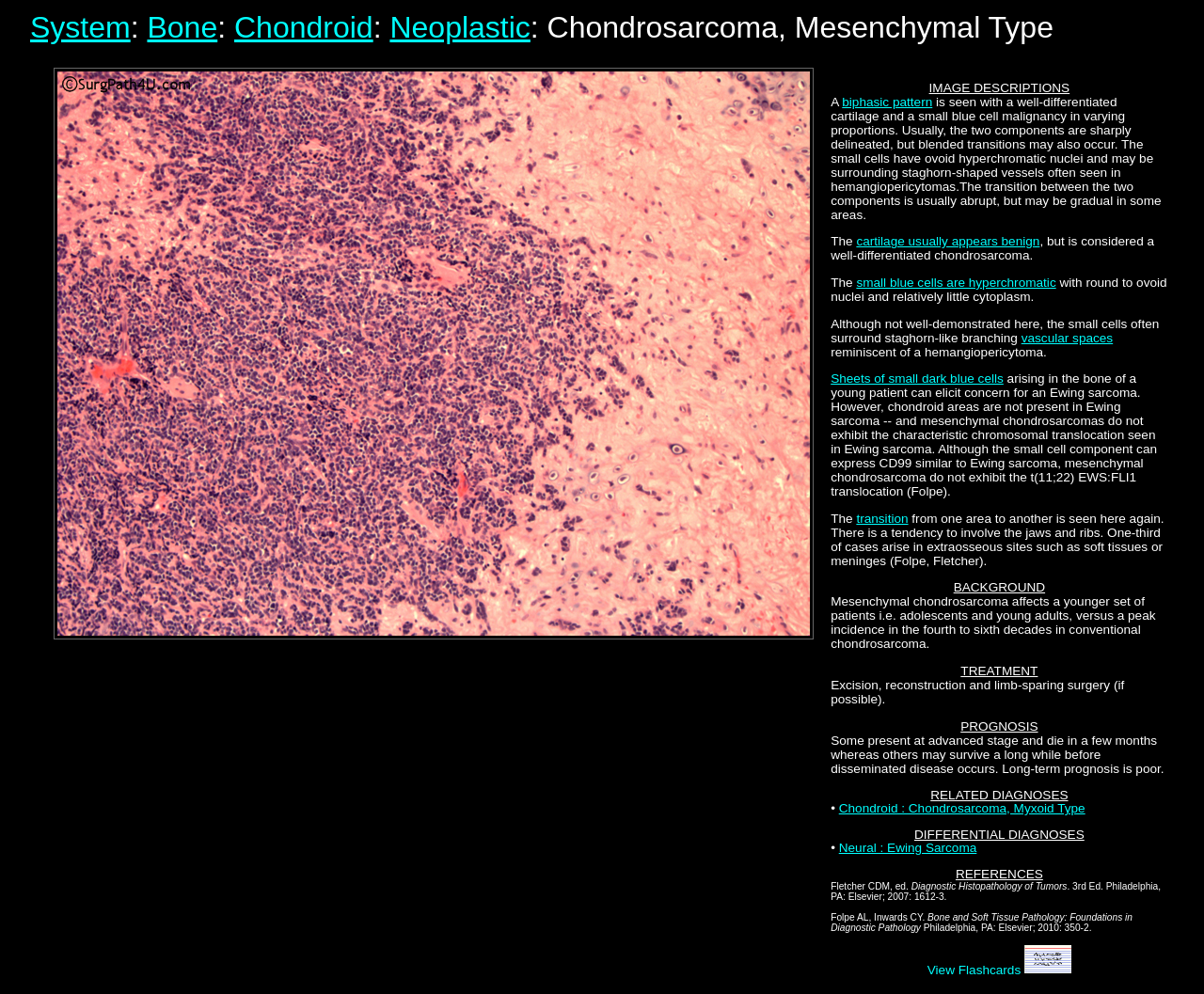Given the element description Chondroid : Chondrosarcoma, Myxoid Type, identify the bounding box coordinates for the UI element on the webpage screenshot. The format should be (top-left x, top-left y, bottom-right x, bottom-right y), with values between 0 and 1.

[0.697, 0.806, 0.901, 0.82]